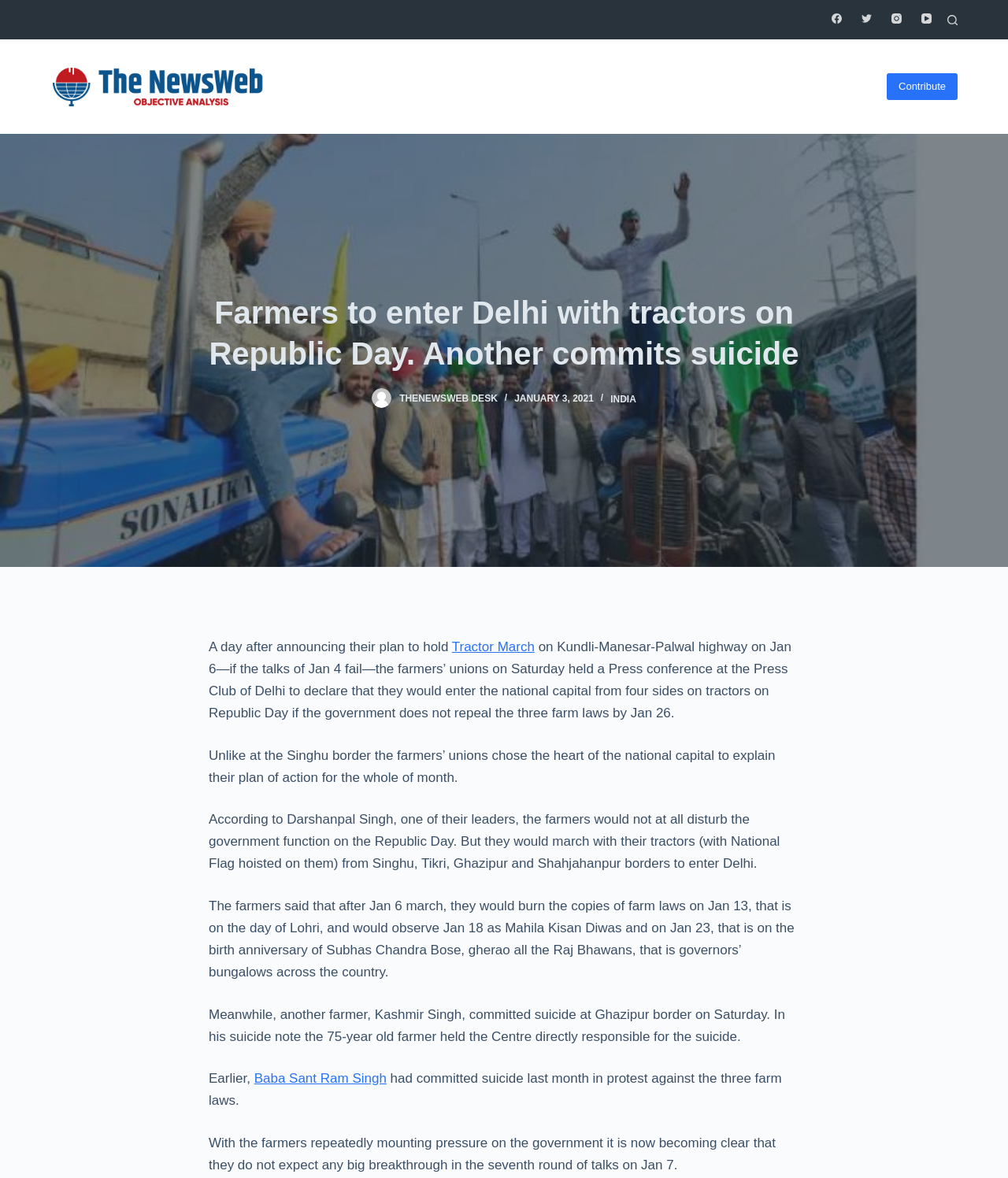Please determine the bounding box coordinates of the clickable area required to carry out the following instruction: "Go to The News Web homepage". The coordinates must be four float numbers between 0 and 1, represented as [left, top, right, bottom].

[0.05, 0.047, 0.264, 0.1]